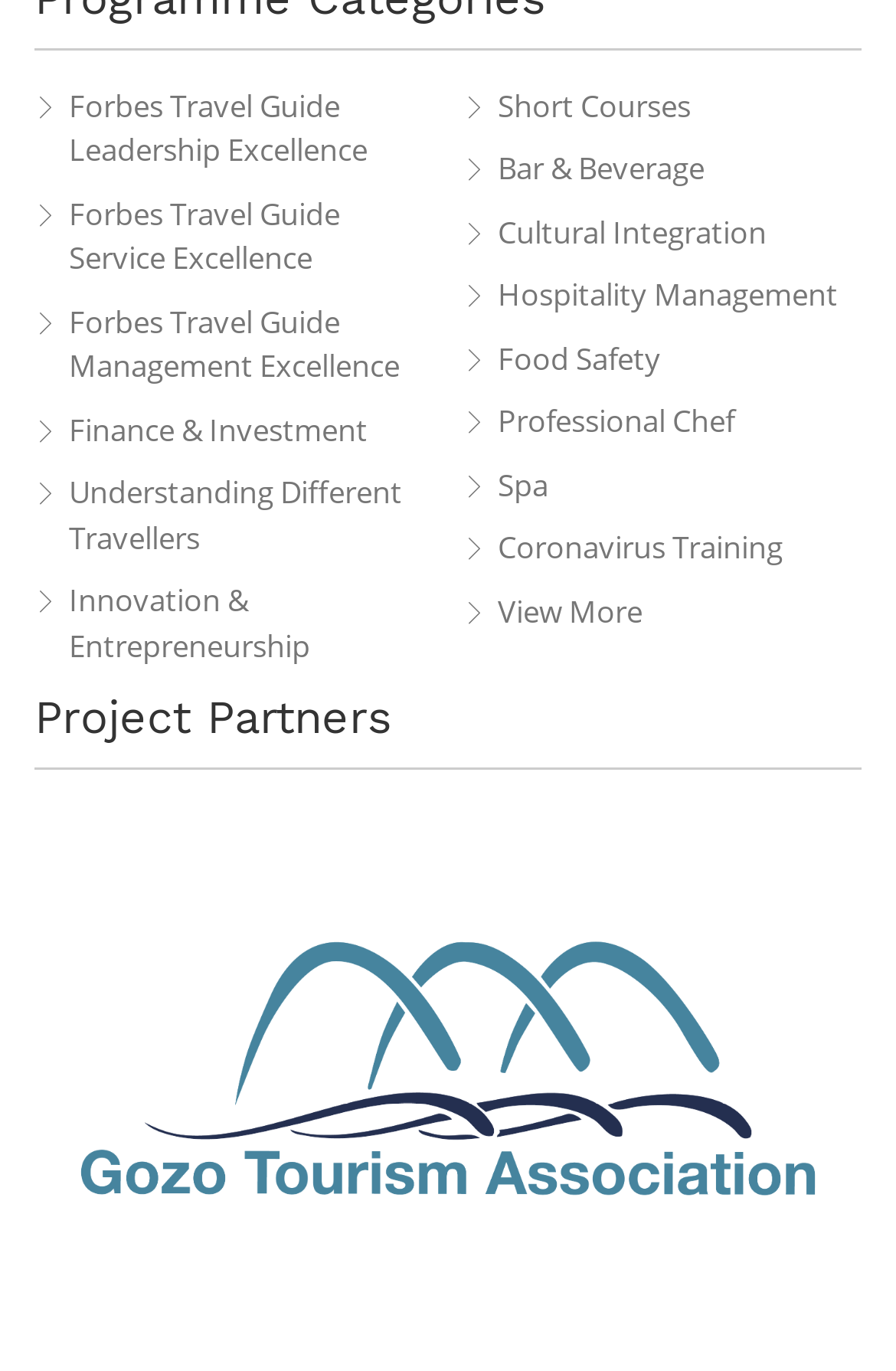Locate the coordinates of the bounding box for the clickable region that fulfills this instruction: "View Short Courses".

[0.517, 0.062, 0.962, 0.094]